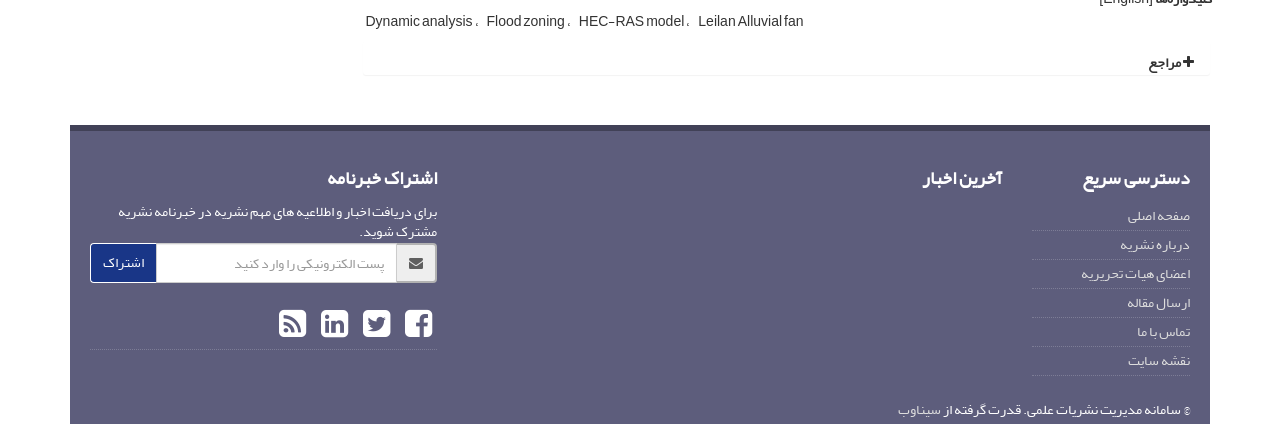Indicate the bounding box coordinates of the element that needs to be clicked to satisfy the following instruction: "Go to homepage". The coordinates should be four float numbers between 0 and 1, i.e., [left, top, right, bottom].

[0.881, 0.476, 0.93, 0.54]